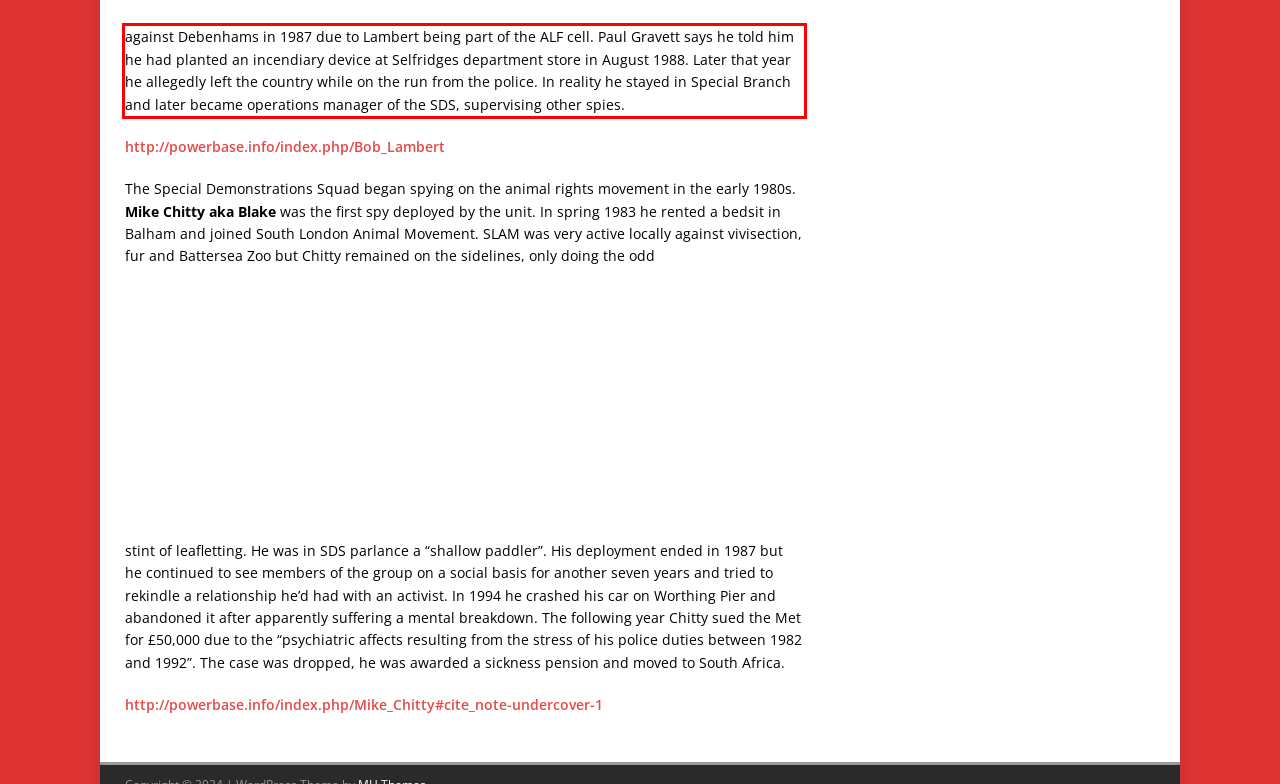From the provided screenshot, extract the text content that is enclosed within the red bounding box.

against Debenhams in 1987 due to Lambert being part of the ALF cell. Paul Gravett says he told him he had planted an incendiary device at Selfridges department store in August 1988. Later that year he allegedly left the country while on the run from the police. In reality he stayed in Special Branch and later became operations manager of the SDS, supervising other spies.